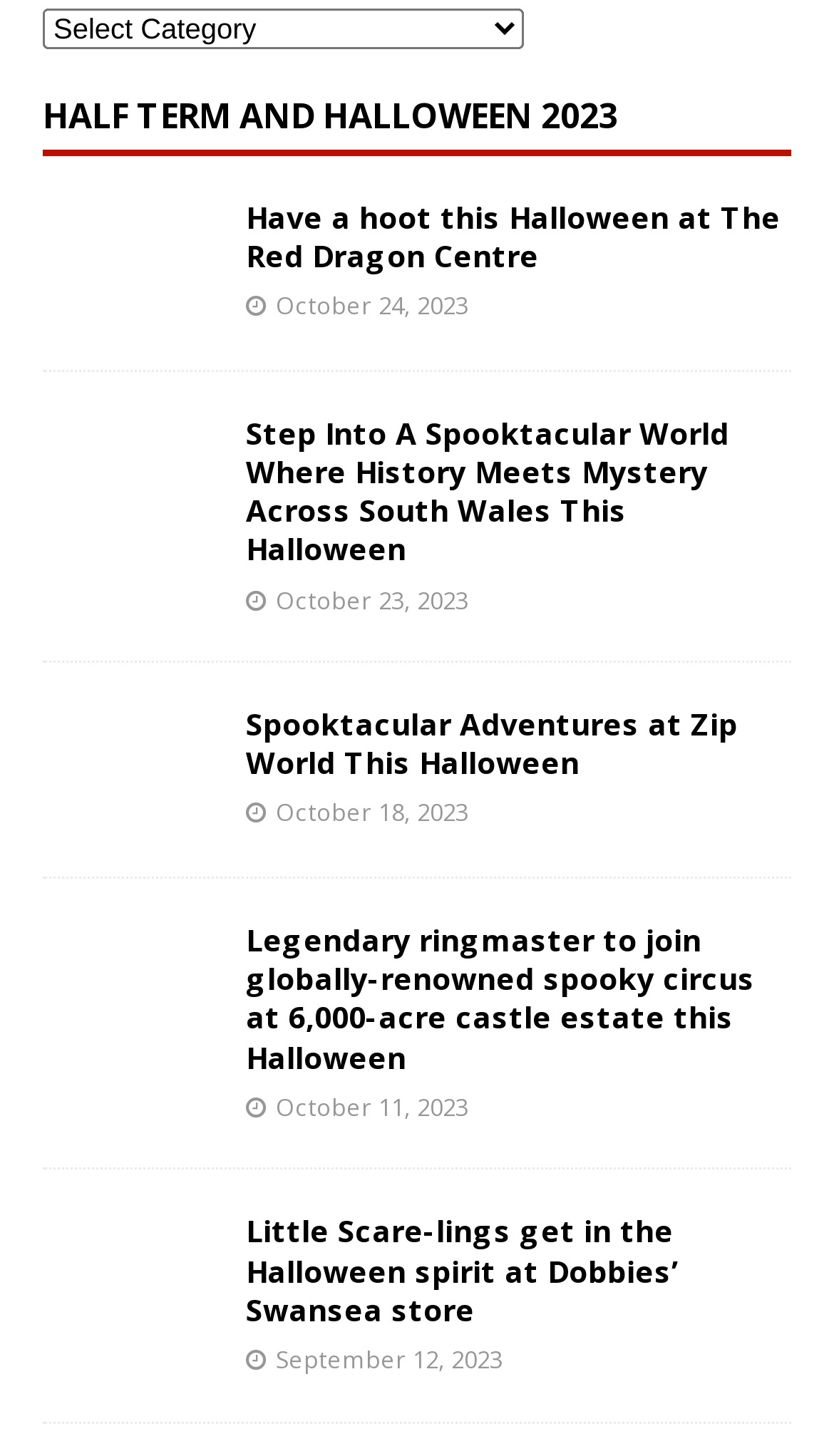Please specify the bounding box coordinates of the element that should be clicked to execute the given instruction: 'Click on Business category'. Ensure the coordinates are four float numbers between 0 and 1, expressed as [left, top, right, bottom].

None